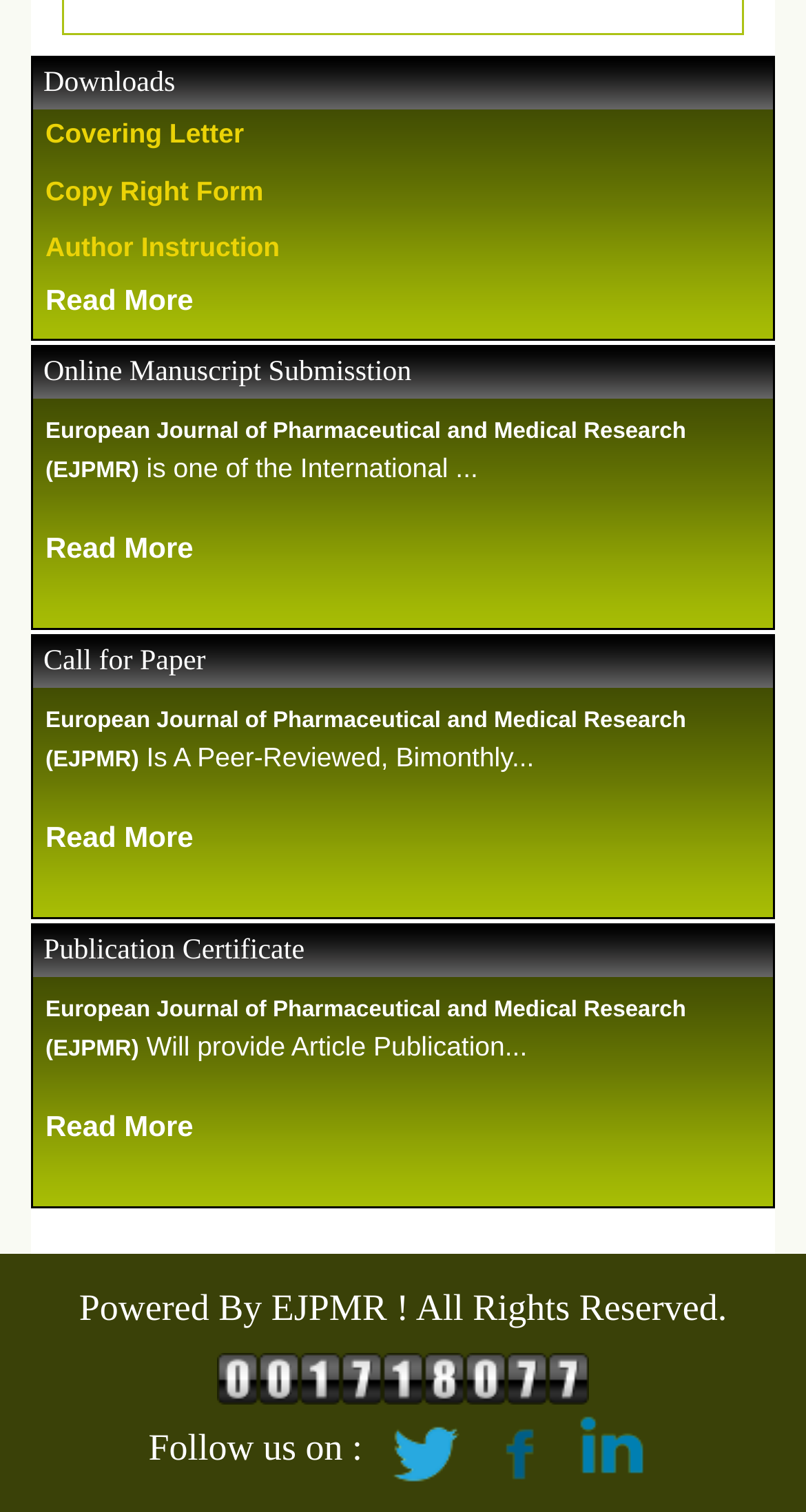What is the name of the organization that powers the journal?
Examine the webpage screenshot and provide an in-depth answer to the question.

The name of the organization that powers the journal can be found in the heading 'Powered By EJPMR! All Rights Reserved. EJPMR' and also in the link 'EJPMR'.